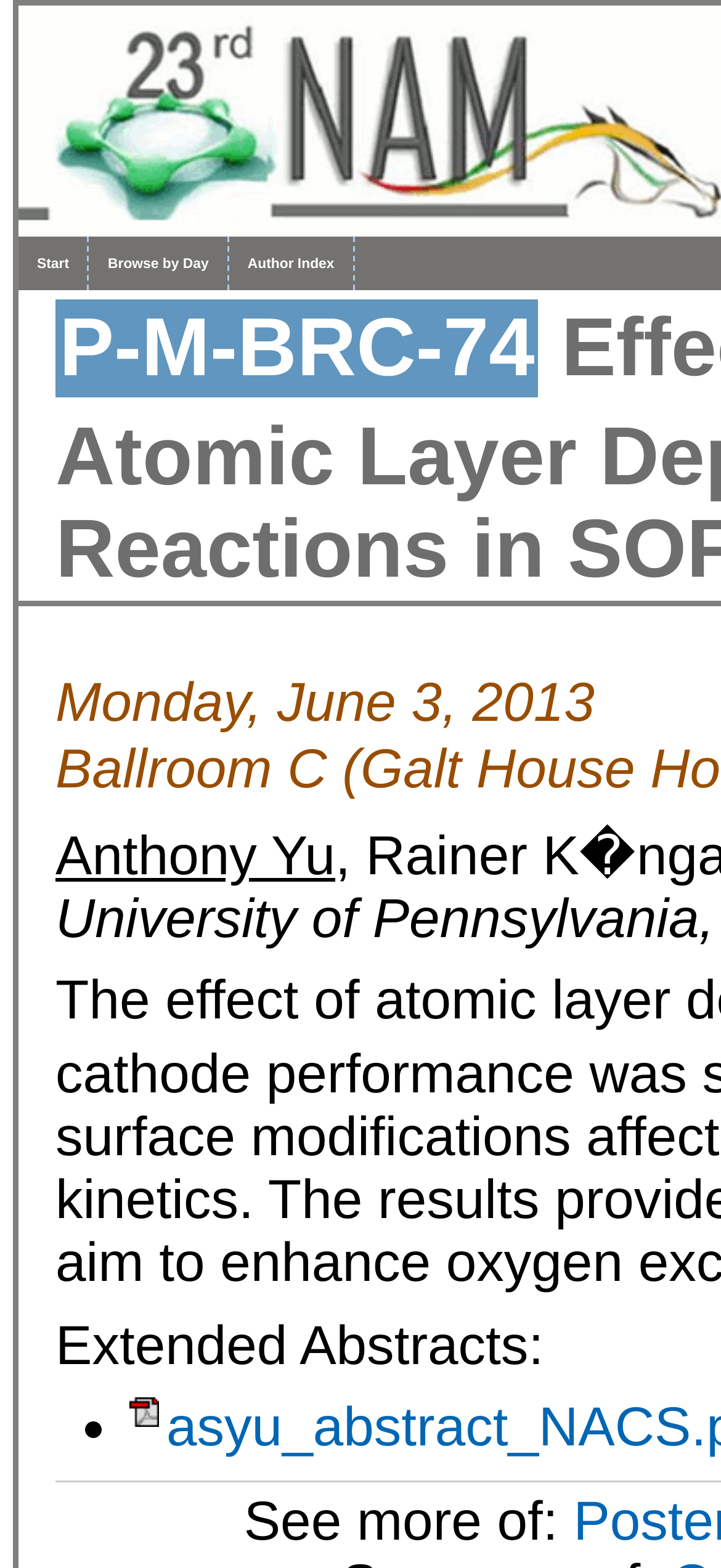What is the phrase that comes after 'See more of:'?
Observe the image and answer the question with a one-word or short phrase response.

Not provided